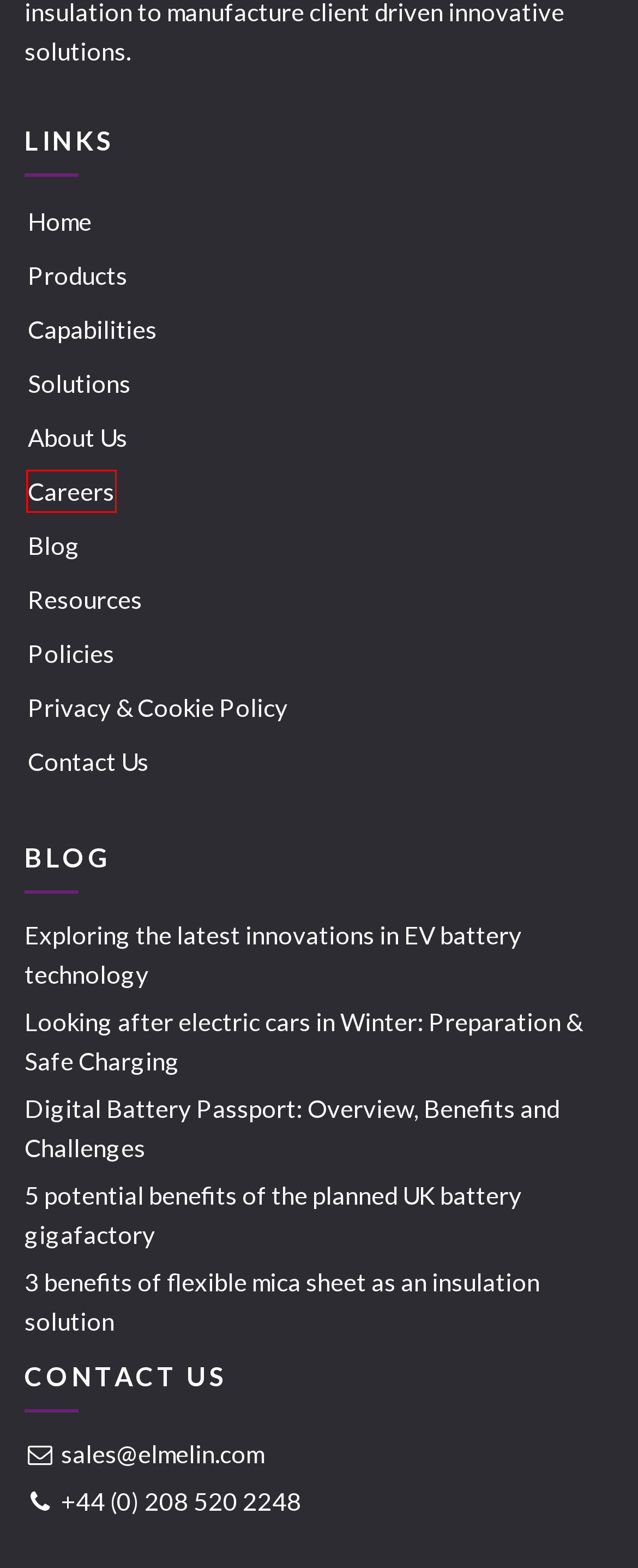Observe the provided screenshot of a webpage with a red bounding box around a specific UI element. Choose the webpage description that best fits the new webpage after you click on the highlighted element. These are your options:
A. Mica Insulation, Electrical and Automotive Industry Blog | Elmelin
B. Policies - Elmelin Ltd
C. Careers - Elmelin Ltd
D. Resources - Elmelin Ltd
E. Insulation Manufacturing & Prototyping Capabilities | Elmelin
F. Privacy & Cookie Policy - Elmelin Ltd
G. Products - Elmelin Ltd
H. About Us | Elmelin

C